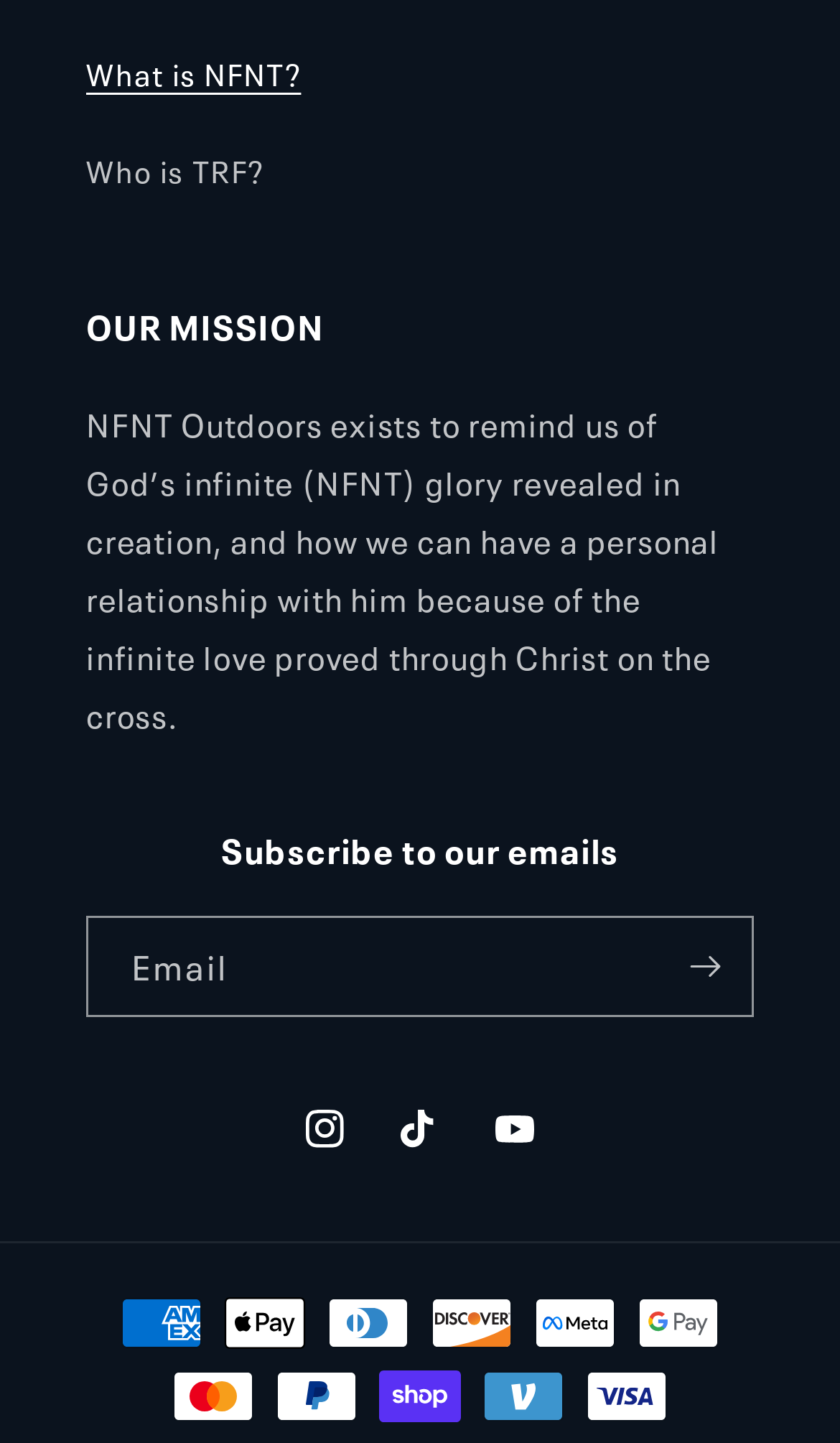From the webpage screenshot, predict the bounding box of the UI element that matches this description: "Who is TRF?".

[0.103, 0.083, 0.897, 0.151]